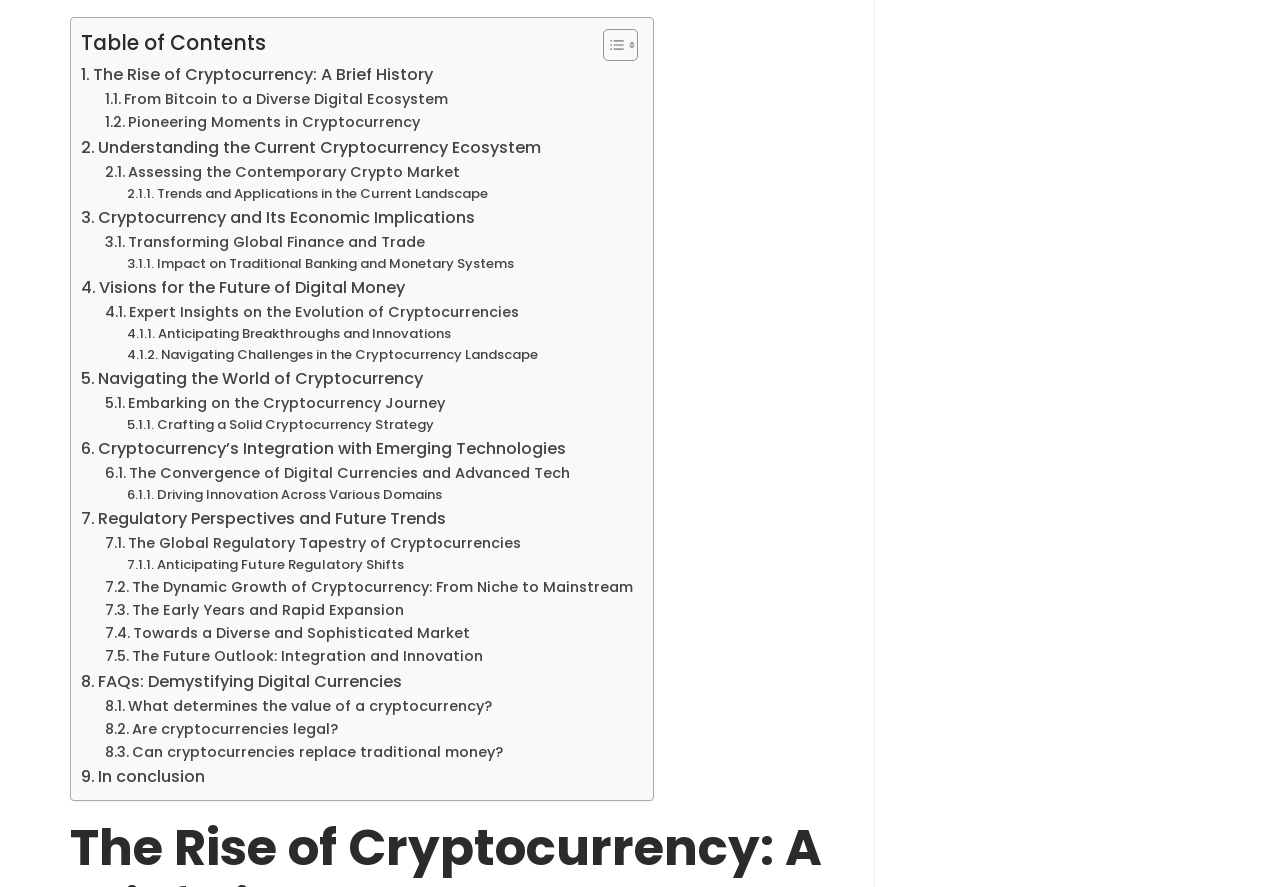Please determine the bounding box coordinates of the area that needs to be clicked to complete this task: 'Search on the website'. The coordinates must be four float numbers between 0 and 1, formatted as [left, top, right, bottom].

None